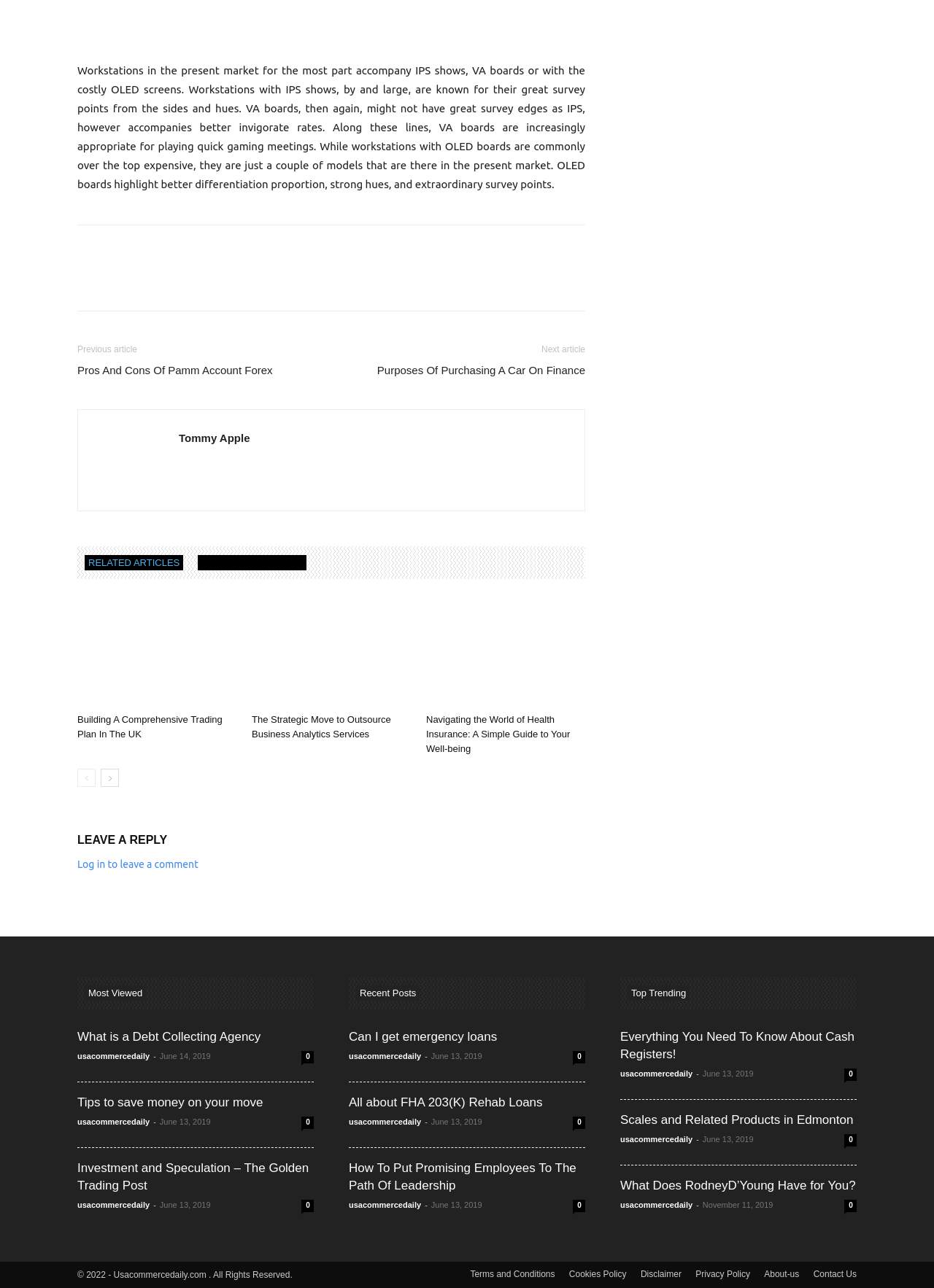Provide a short answer to the following question with just one word or phrase: What is the purpose of the 'RELATED ARTICLES MORE FROM AUTHOR' section?

To show related articles